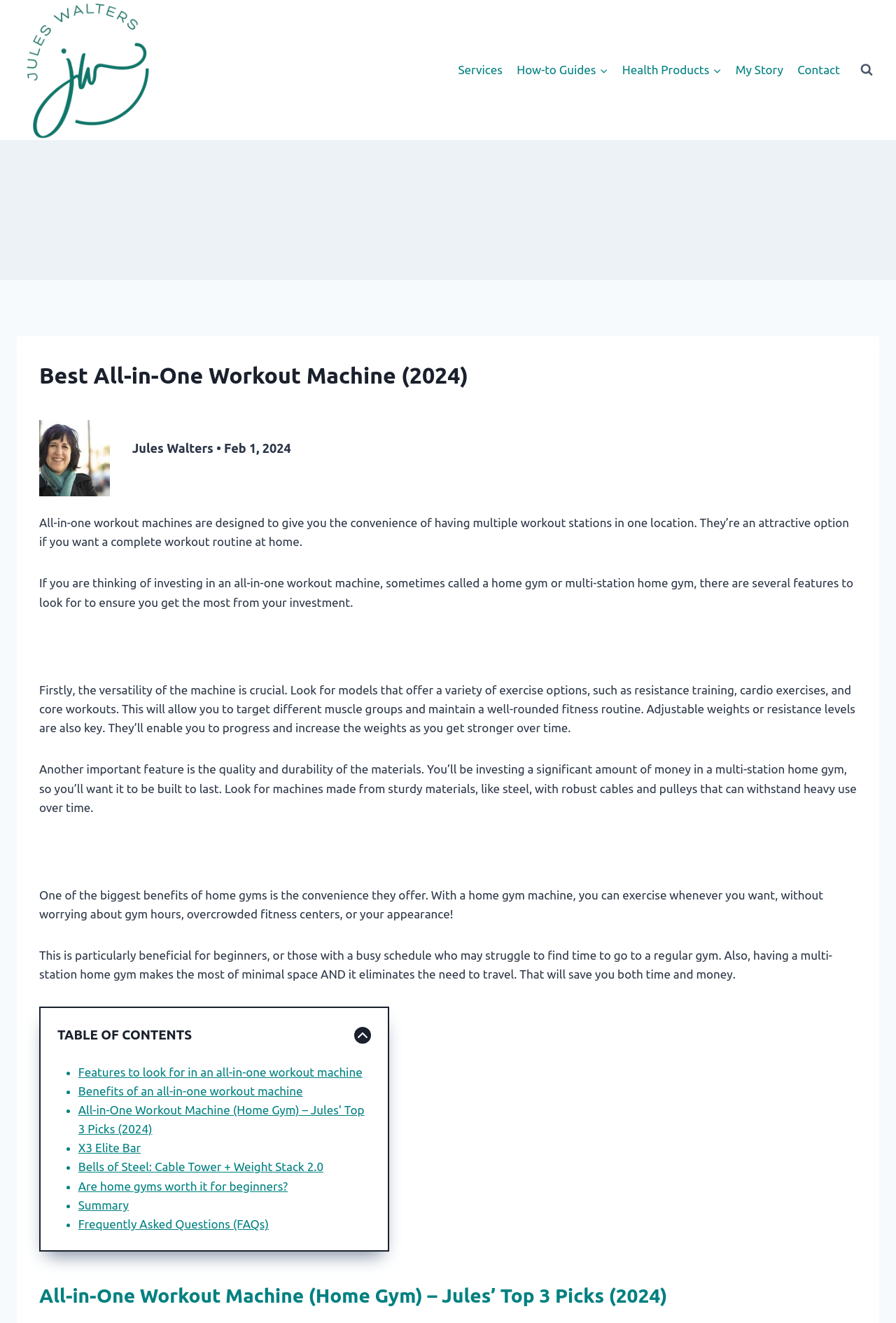Locate the UI element that matches the description Table of Contents in the webpage screenshot. Return the bounding box coordinates in the format (top-left x, top-left y, bottom-right x, bottom-right y), with values ranging from 0 to 1.

[0.064, 0.774, 0.414, 0.79]